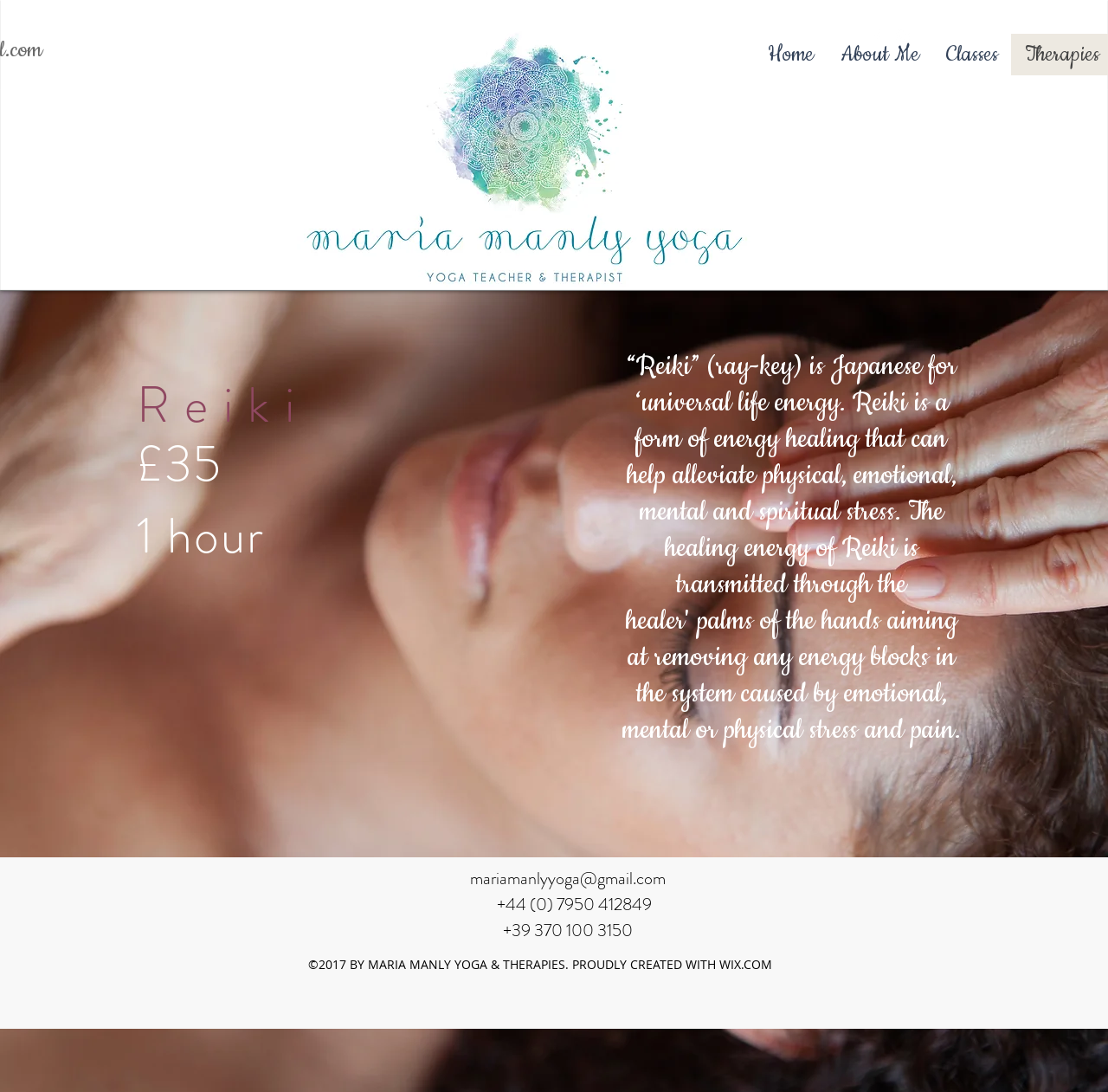What is the name of the yoga and therapies service?
Provide a short answer using one word or a brief phrase based on the image.

Maria Manly Yoga & Therapies